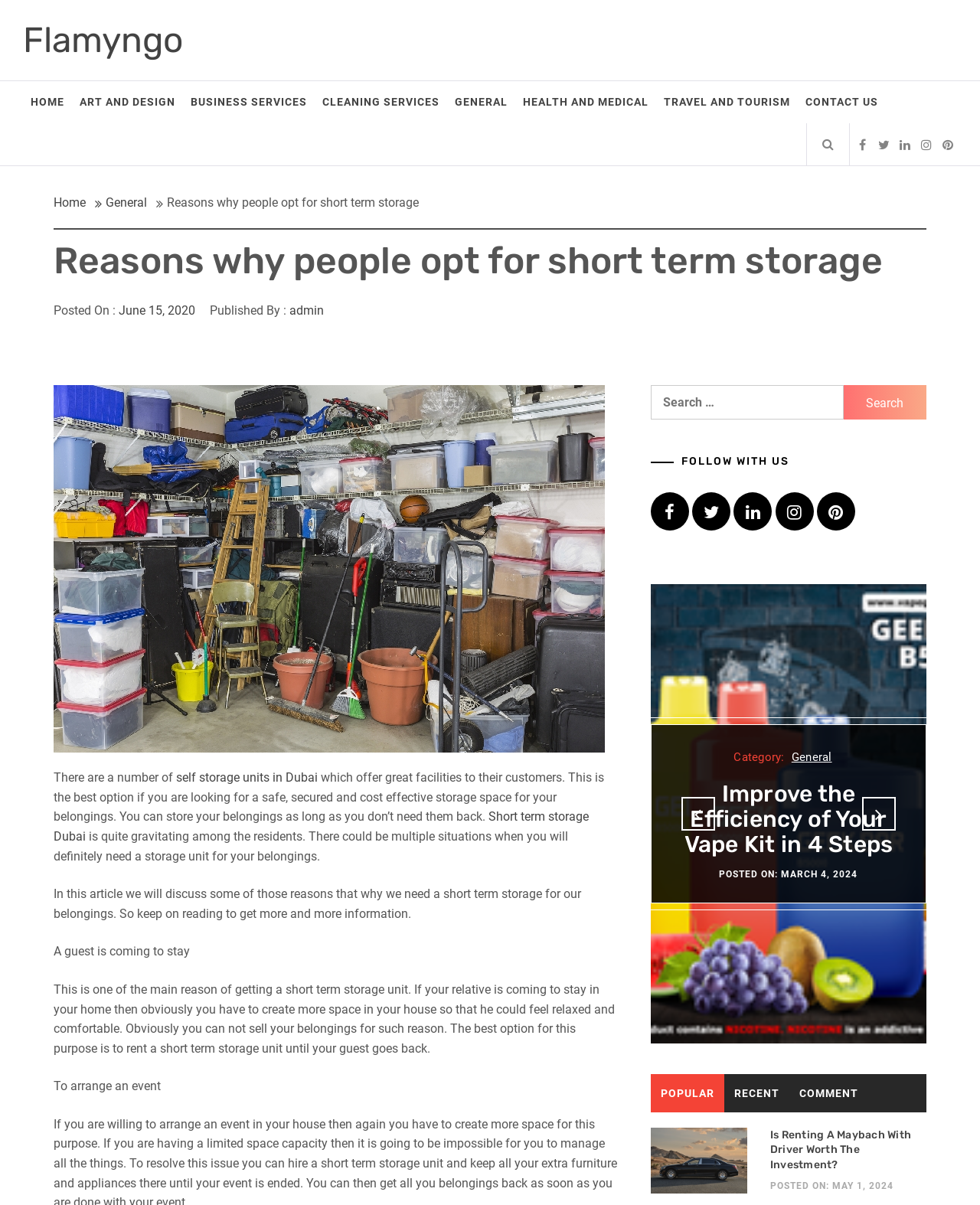Please find the bounding box coordinates of the element that needs to be clicked to perform the following instruction: "Follow on Facebook". The bounding box coordinates should be four float numbers between 0 and 1, represented as [left, top, right, bottom].

[0.664, 0.408, 0.703, 0.44]